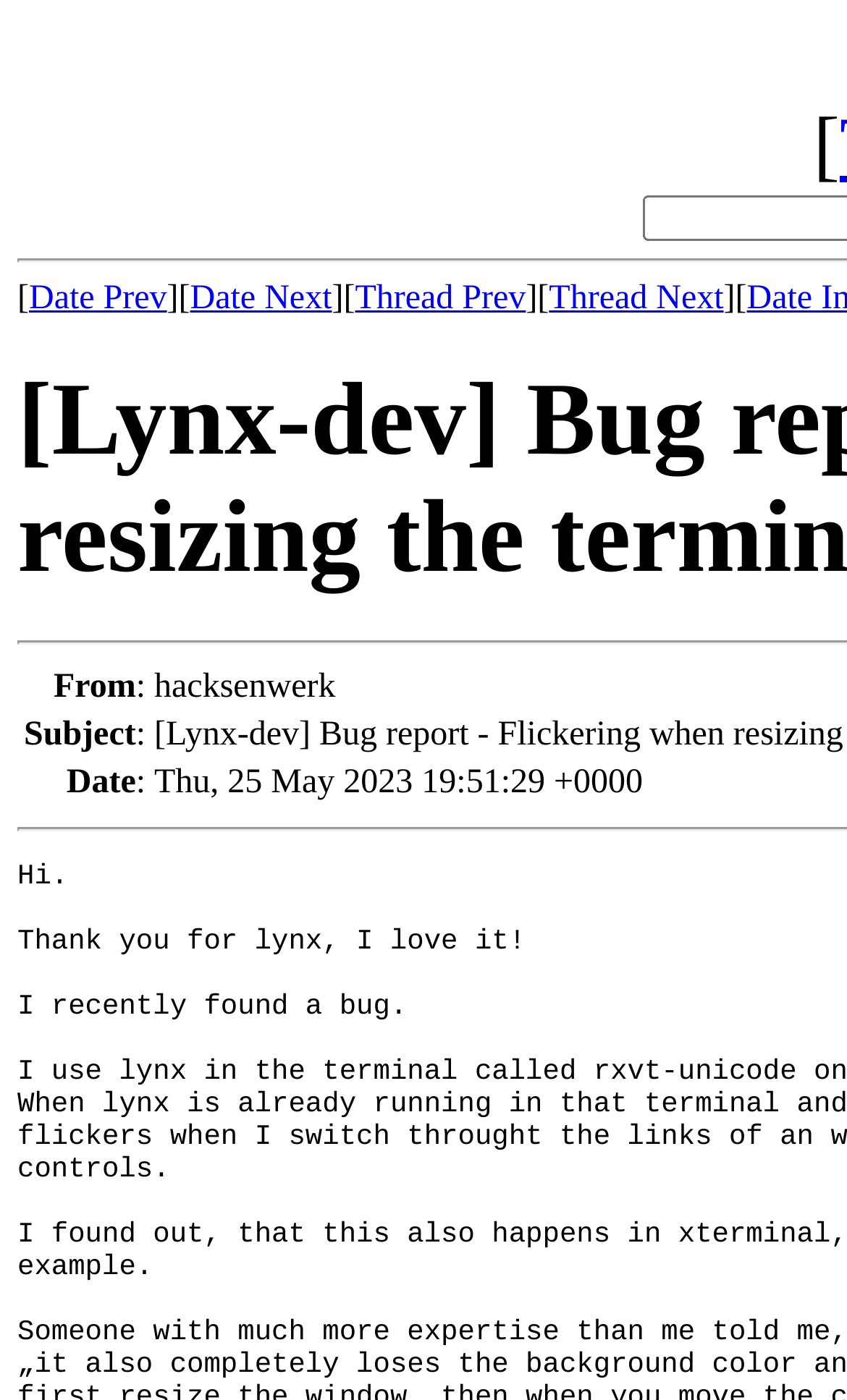Please examine the image and answer the question with a detailed explanation:
What action can be performed using the links at the top?

The links at the top, including 'Date Prev', 'Date Next', 'Thread Prev', and 'Thread Next', can be used to move to the next or previous item in the sequence, such as the next or previous email in a thread.